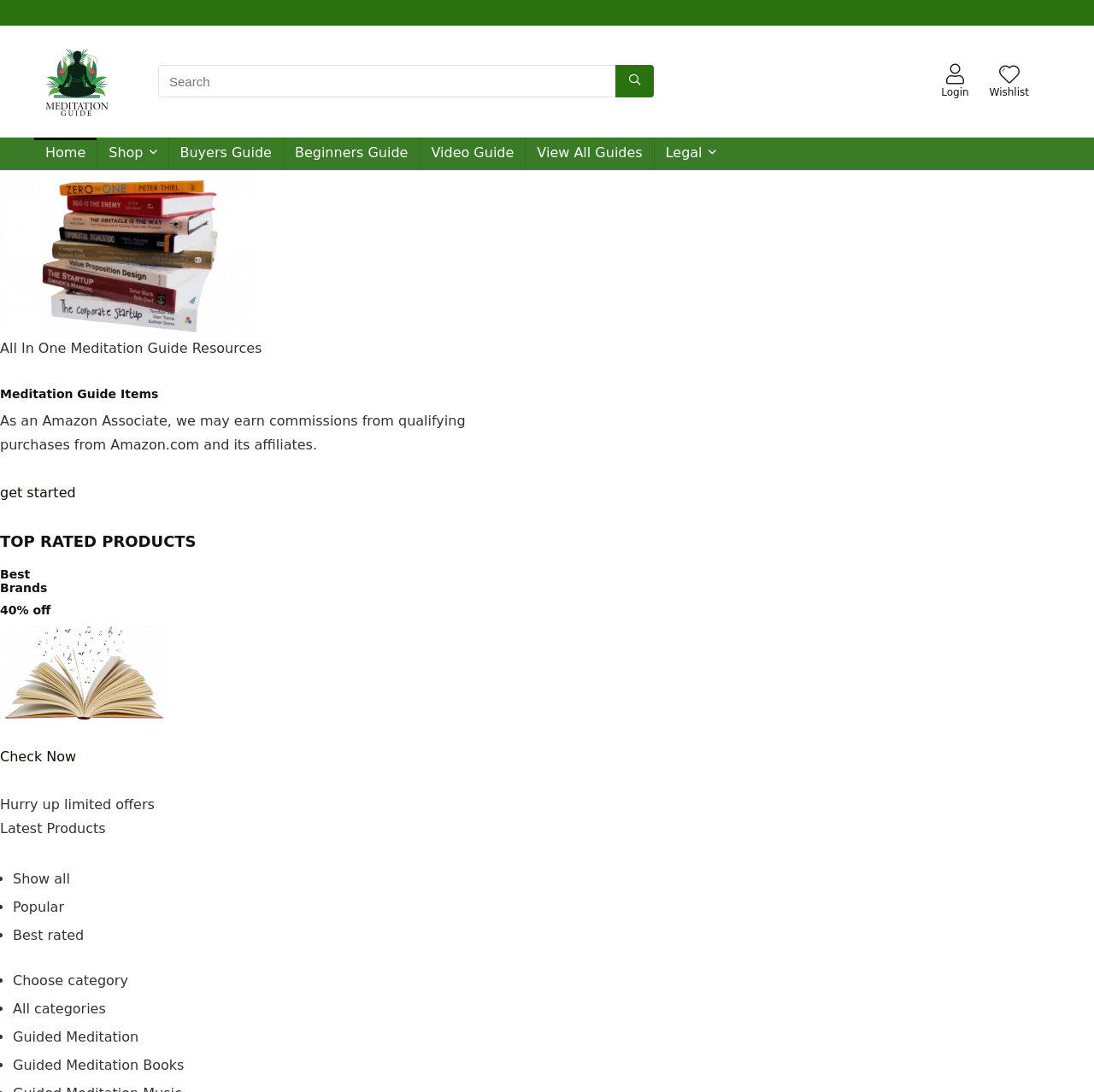Determine the bounding box coordinates of the area to click in order to meet this instruction: "Click on the login button".

[0.913, 0.058, 0.932, 0.08]